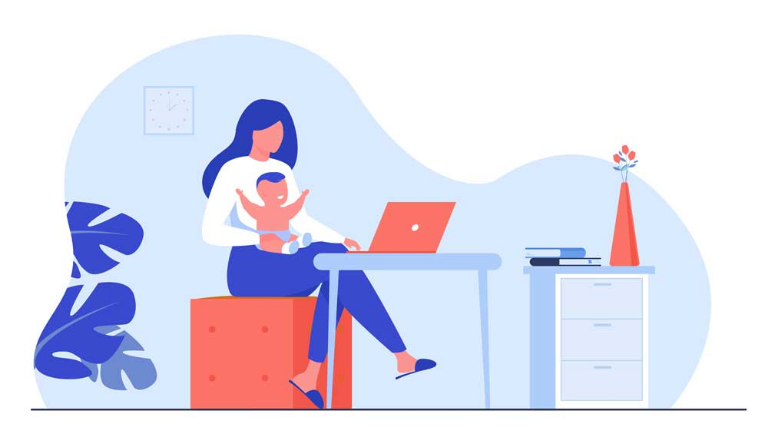What is on the wall in the workspace?
Based on the image, answer the question with a single word or brief phrase.

A clock